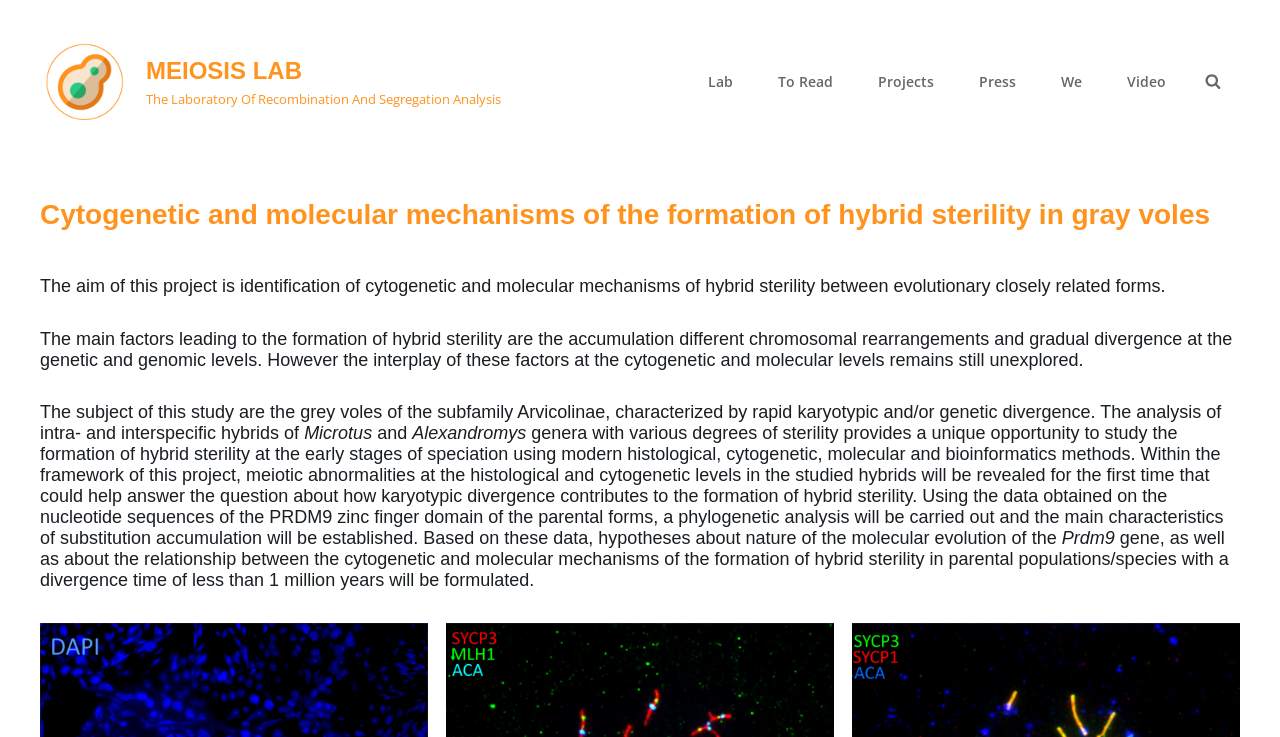Determine the main headline from the webpage and extract its text.

Cytogenetic and molecular mechanisms of the formation of hybrid sterility in gray voles